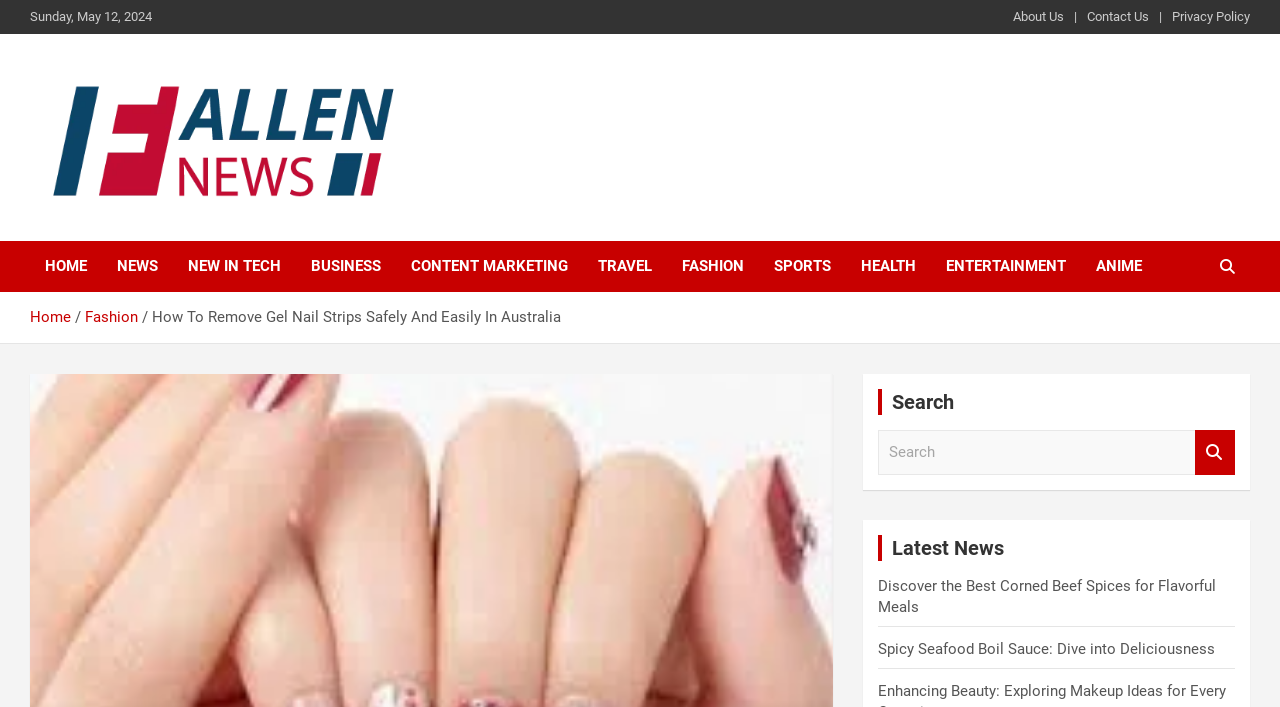Identify the bounding box coordinates of the area you need to click to perform the following instruction: "go to About Us page".

[0.791, 0.011, 0.831, 0.037]